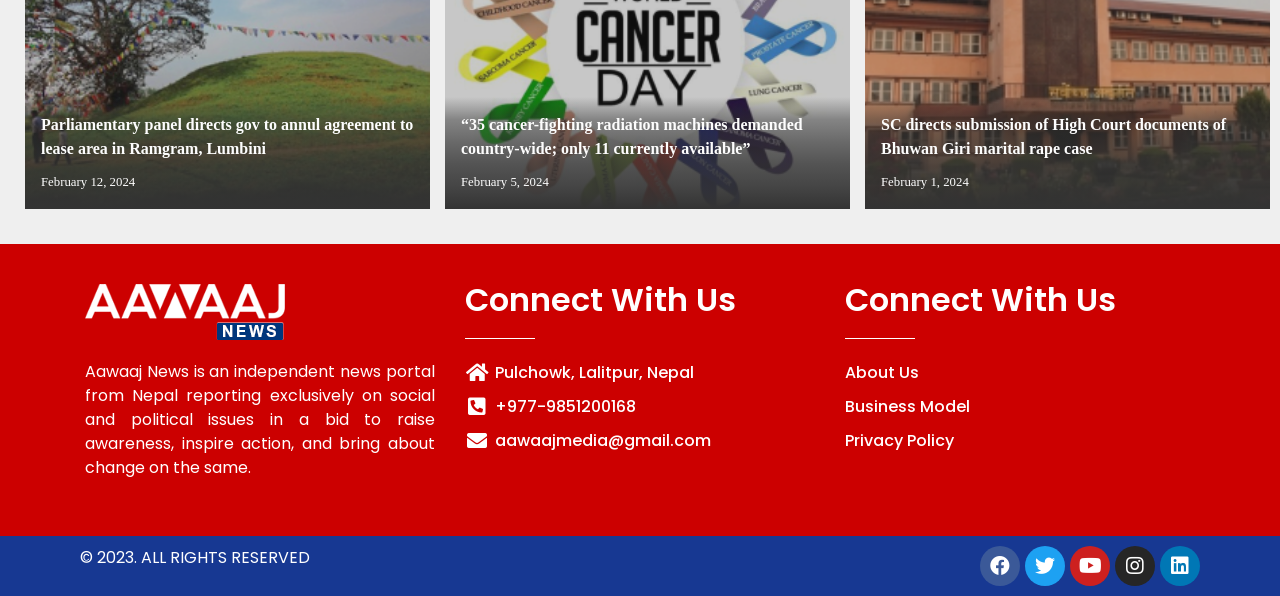Using the given description, provide the bounding box coordinates formatted as (top-left x, top-left y, bottom-right x, bottom-right y), with all values being floating point numbers between 0 and 1. Description: aawaajmedia@gmail.com

[0.363, 0.719, 0.637, 0.76]